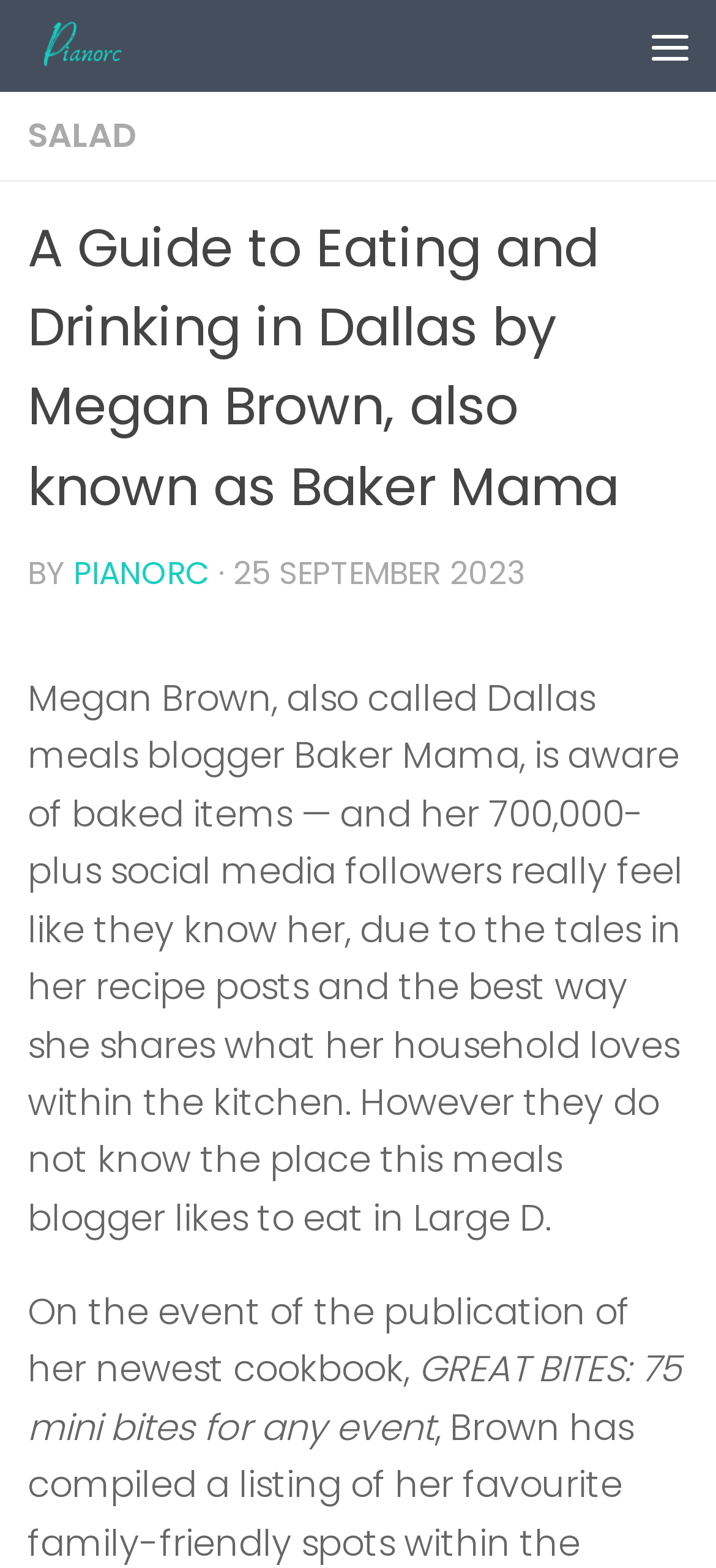Please find the bounding box coordinates (top-left x, top-left y, bottom-right x, bottom-right y) in the screenshot for the UI element described as follows: SALAD

[0.038, 0.071, 0.19, 0.101]